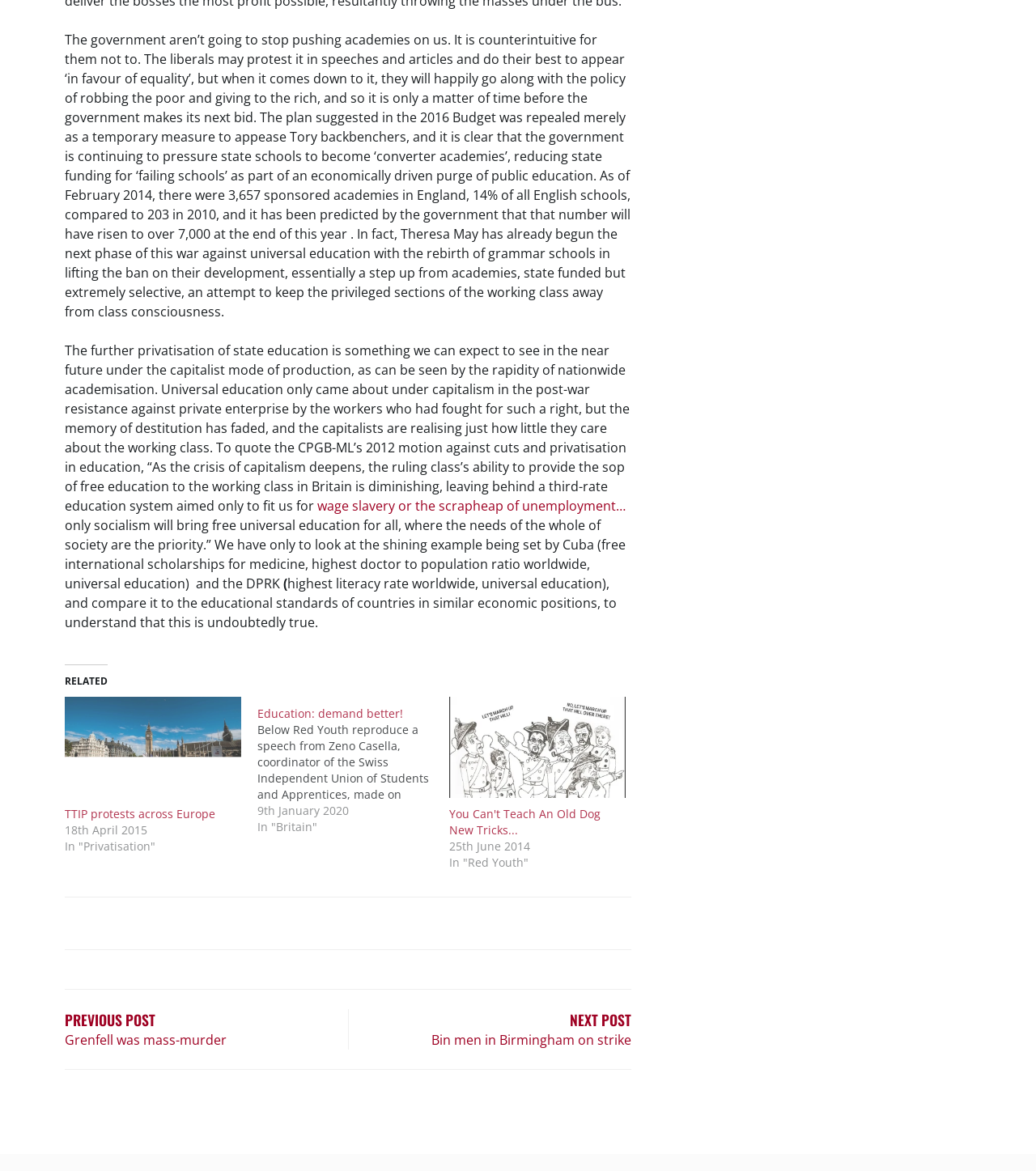Locate the UI element that matches the description TTIP protests across Europe in the webpage screenshot. Return the bounding box coordinates in the format (top-left x, top-left y, bottom-right x, bottom-right y), with values ranging from 0 to 1.

[0.062, 0.688, 0.208, 0.703]